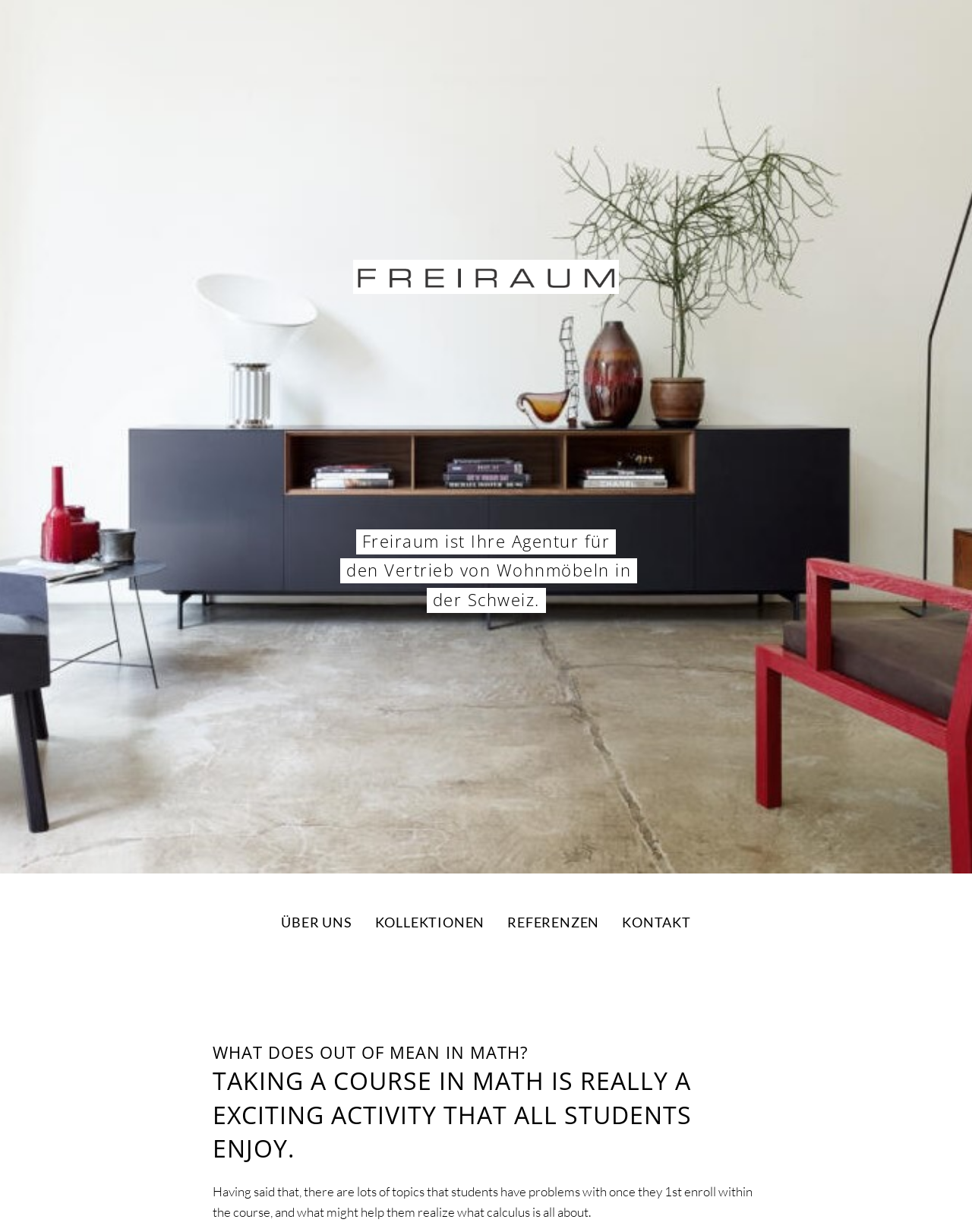What is Freiraum?
Make sure to answer the question with a detailed and comprehensive explanation.

The heading 'Freiraum ist Ihre Agentur für den Vertrieb von Wohnmöbeln in der Schweiz' suggests that Freiraum is an agency, specifically one that deals with the sale of furniture in Switzerland.